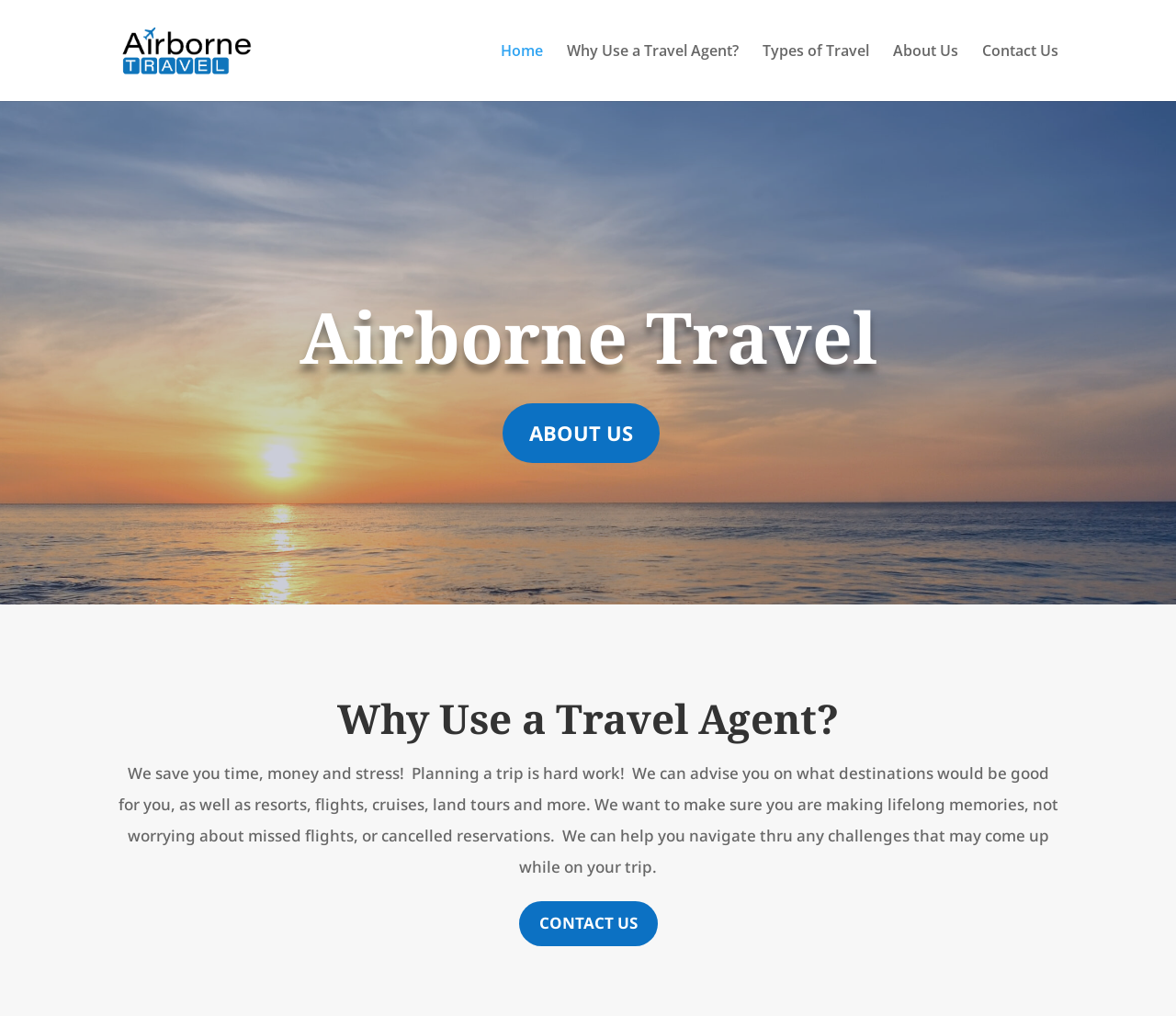Highlight the bounding box coordinates of the element that should be clicked to carry out the following instruction: "contact Airborne Travel". The coordinates must be given as four float numbers ranging from 0 to 1, i.e., [left, top, right, bottom].

[0.835, 0.043, 0.9, 0.099]